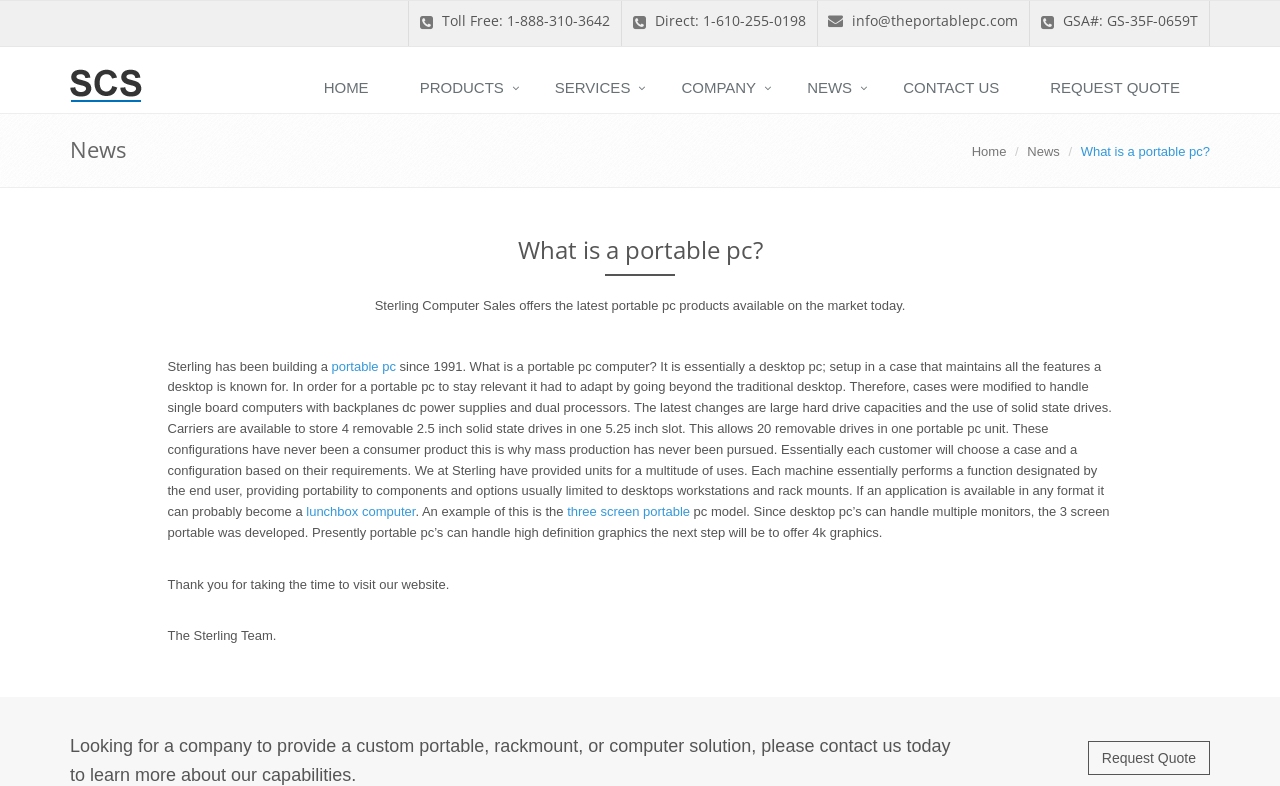Locate the bounding box coordinates of the segment that needs to be clicked to meet this instruction: "Click Toll Free phone number".

[0.328, 0.014, 0.477, 0.039]